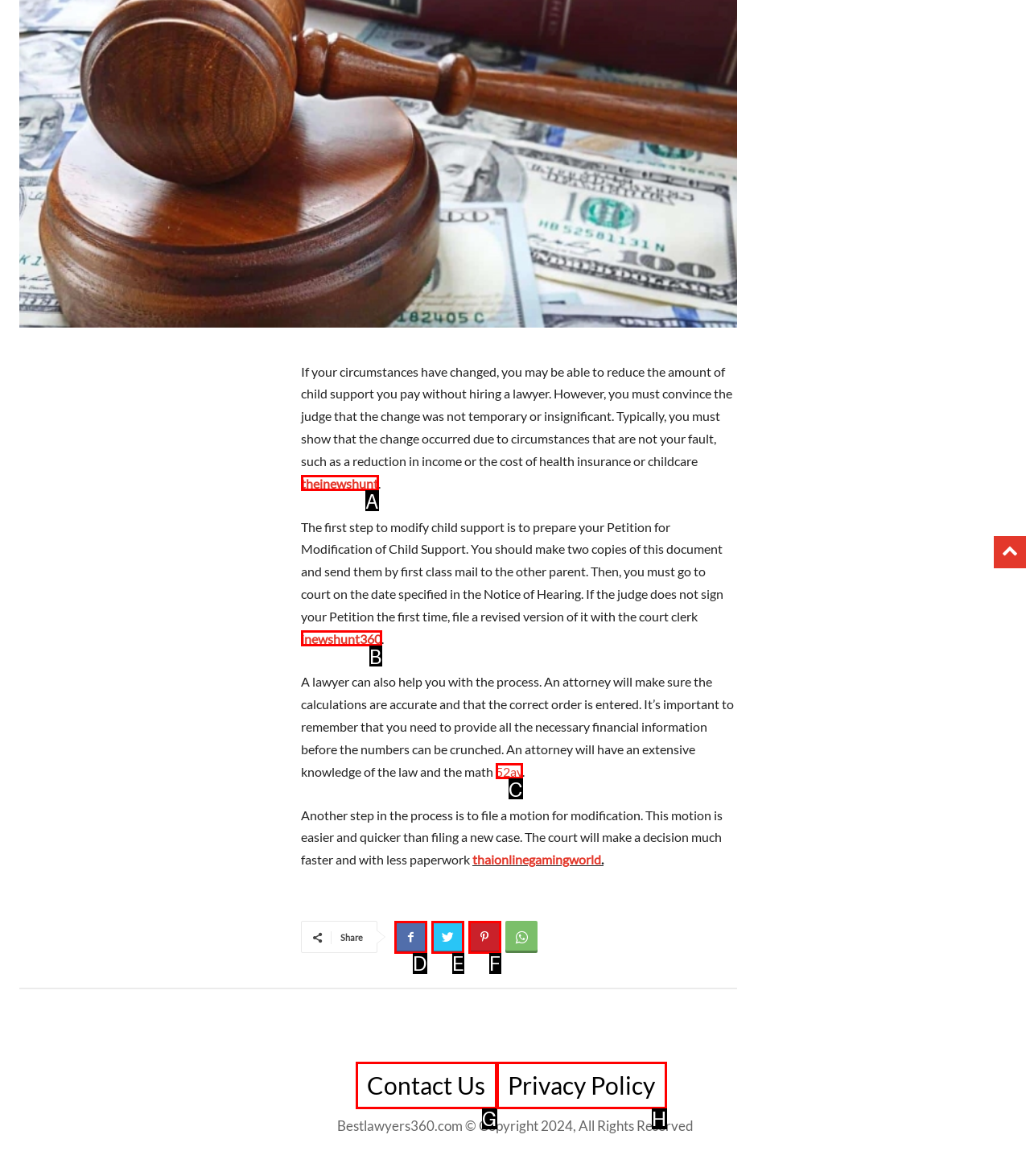Refer to the element description: Contact Us and identify the matching HTML element. State your answer with the appropriate letter.

G